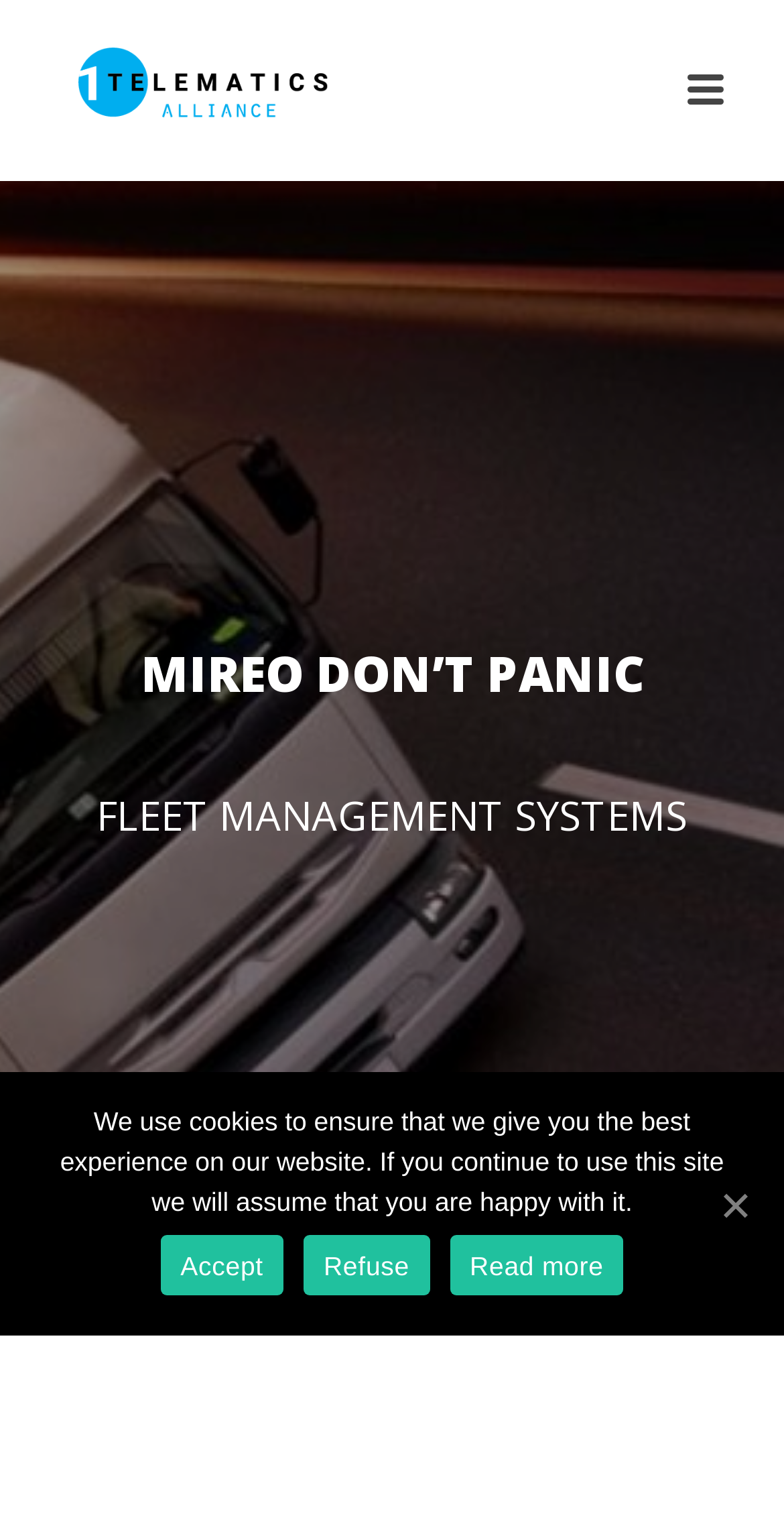Identify the headline of the webpage and generate its text content.

FLEET MANAGEMENT SYSTEMS